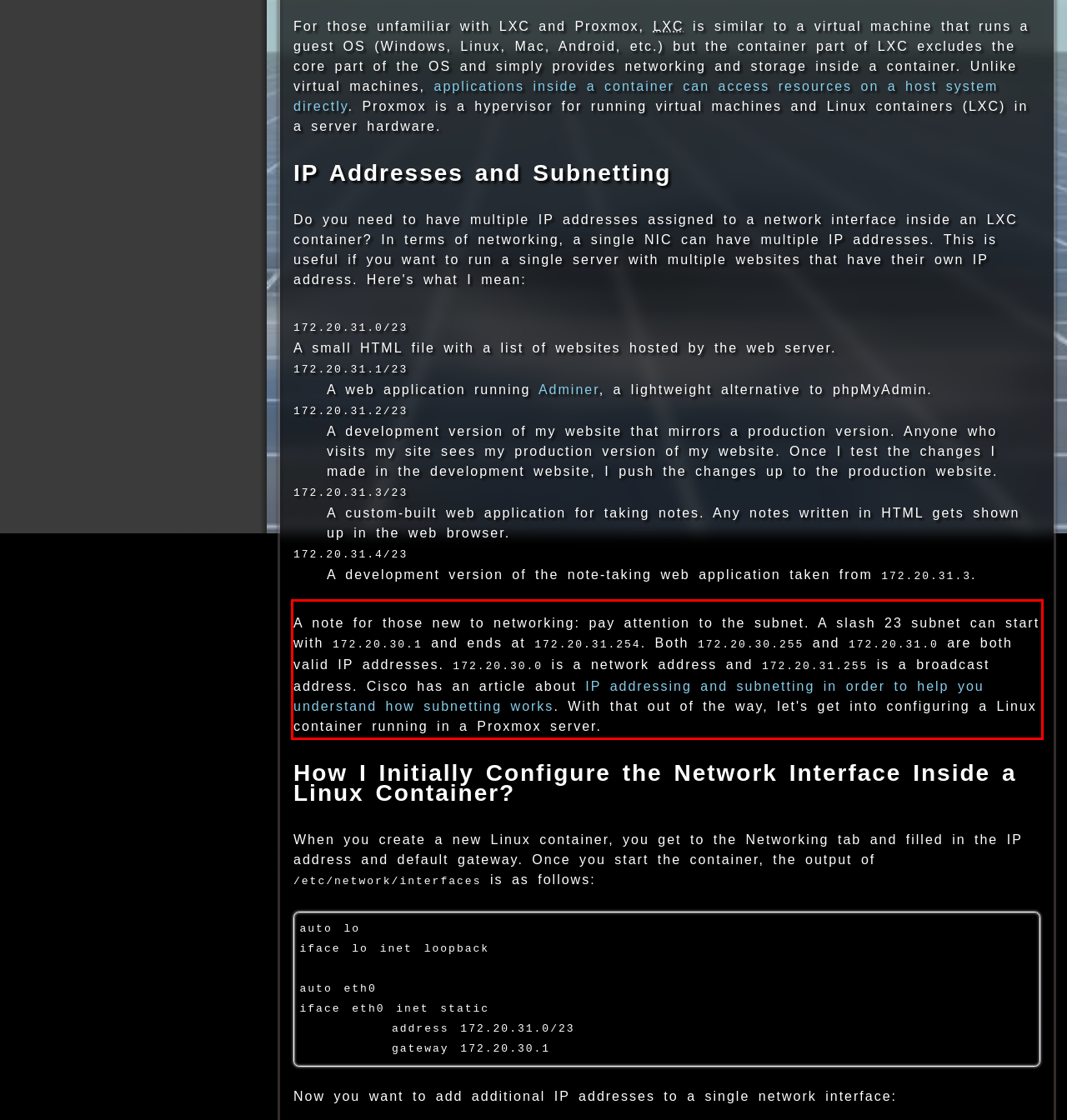Using the provided webpage screenshot, identify and read the text within the red rectangle bounding box.

A note for those new to networking: pay attention to the subnet. A slash 23 subnet can start with 172.20.30.1 and ends at 172.20.31.254. Both 172.20.30.255 and 172.20.31.0 are both valid IP addresses. 172.20.30.0 is a network address and 172.20.31.255 is a broadcast address. Cisco has an article about IP addressing and subnetting in order to help you understand how subnetting works. With that out of the way, let's get into configuring a Linux container running in a Proxmox server.